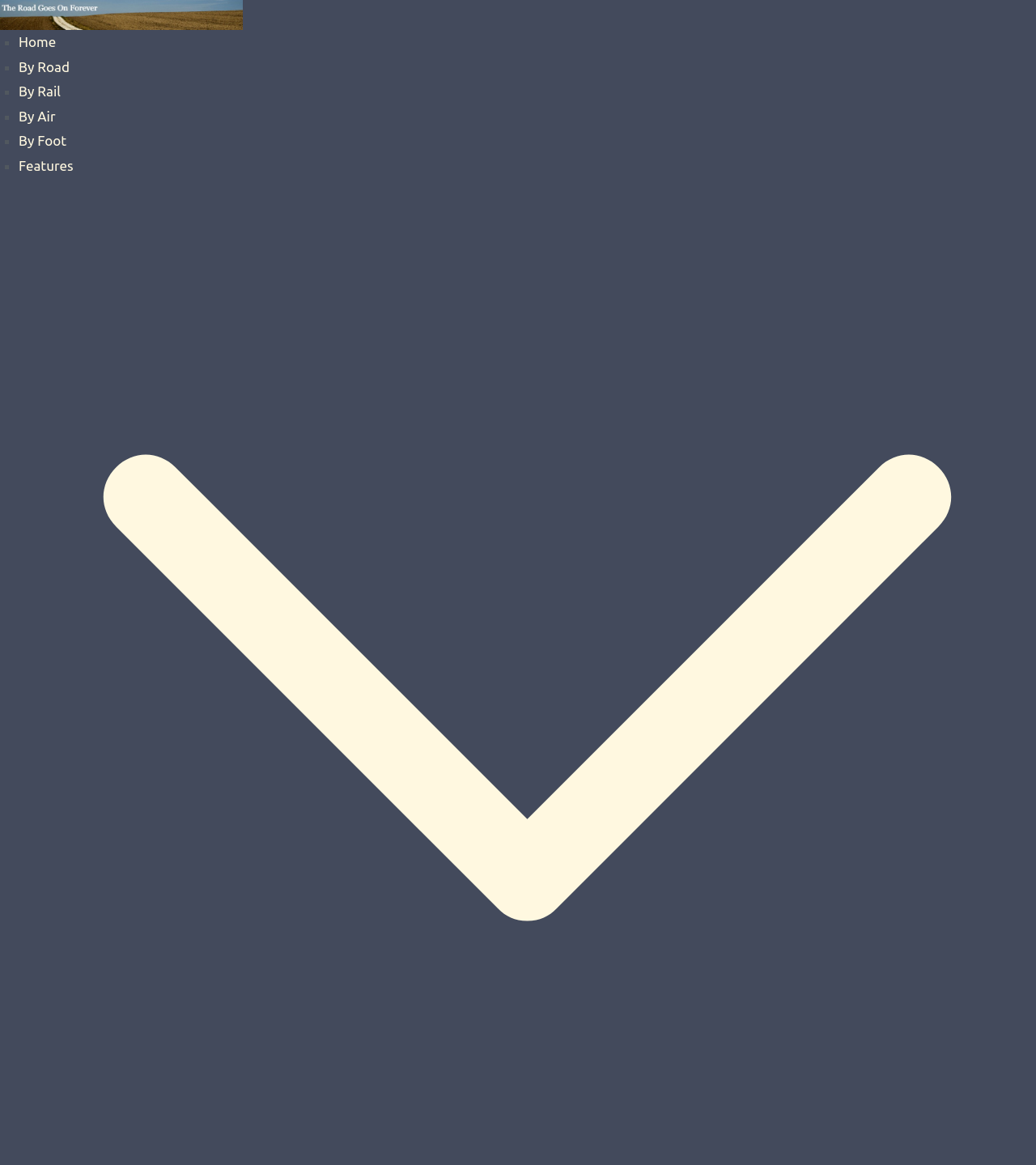Determine the bounding box coordinates of the UI element described by: "By Foot".

[0.018, 0.114, 0.064, 0.127]